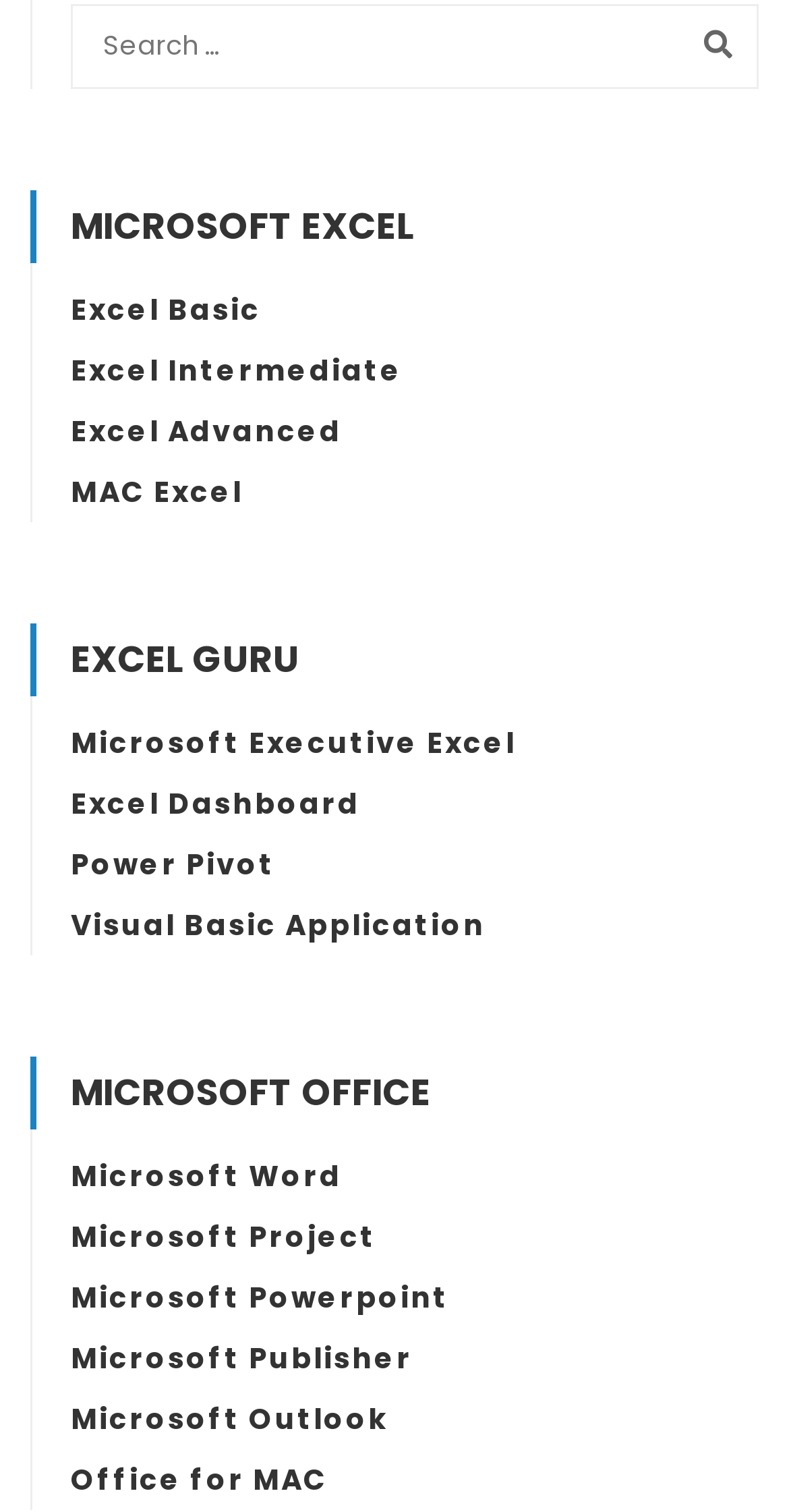Using the provided description Microsoft Powerpoint, find the bounding box coordinates for the UI element. Provide the coordinates in (top-left x, top-left y, bottom-right x, bottom-right y) format, ensuring all values are between 0 and 1.

[0.09, 0.844, 0.569, 0.871]